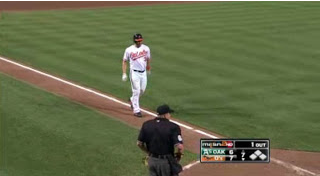Describe the image with as much detail as possible.

In this dynamic baseball scene, a player from the Baltimore Orioles is seen walking along the baseline after reaching first base. The player, dressed in the traditional white Orioles uniform adorned with the team’s logo, appears to be reflective, perhaps contemplating the play that just unfolded. Ahead of him, an umpire, sporting a black cap and shirt, stands near the base, ready to make calls as the game progresses. In the lower corner, a scoreboard provides a snapshot of the game's status, indicating a tense moment: the Oakland Athletics are leading with a score of 6 against the Orioles' 7, and there is 1 out in the inning. This snapshot encapsulates the excitement and strategy inherent in baseball, highlighting the player’s experience on the field amidst the ongoing competition.